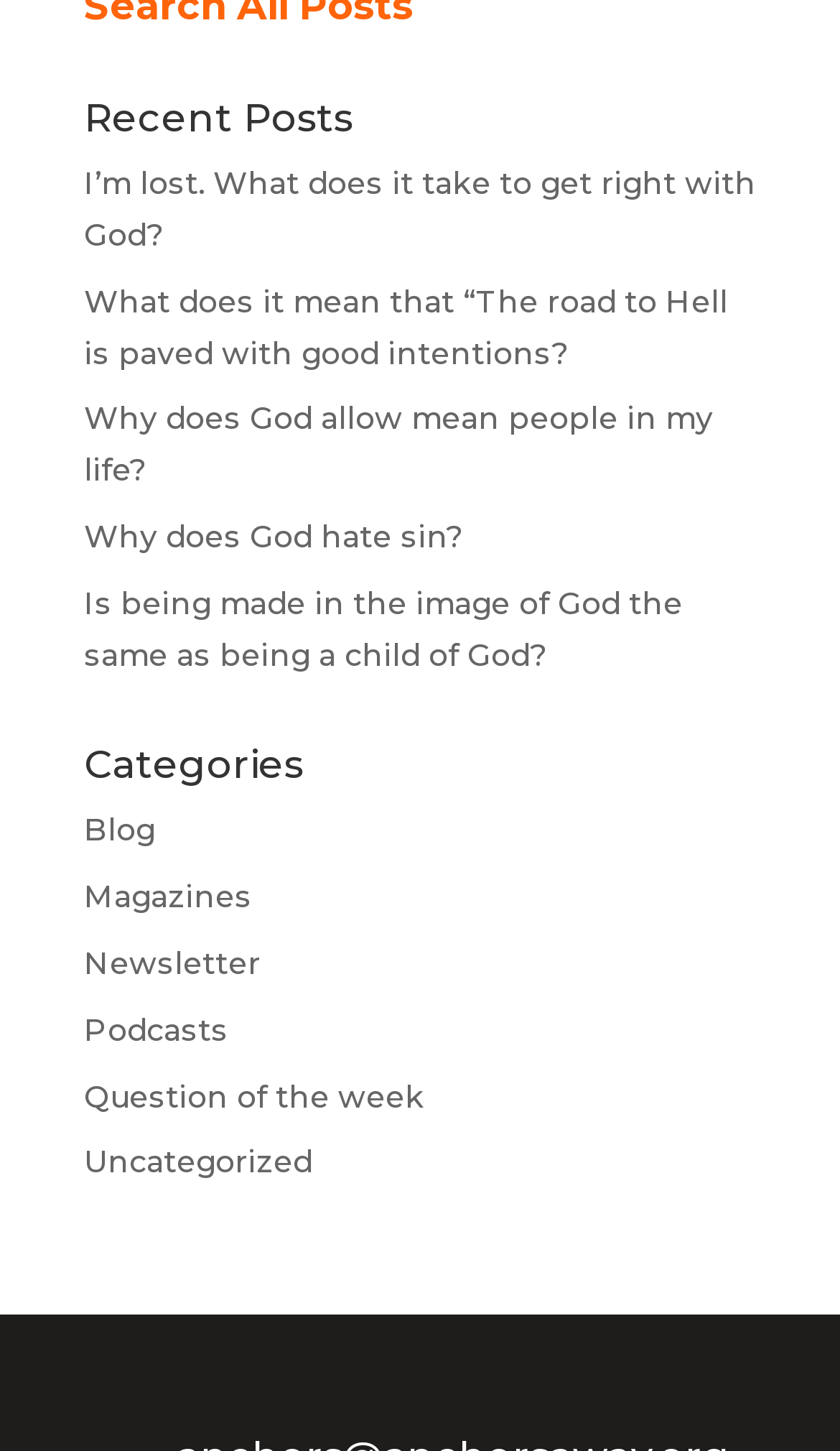Find the bounding box coordinates of the element to click in order to complete the given instruction: "Explore the blog category."

[0.1, 0.559, 0.185, 0.586]